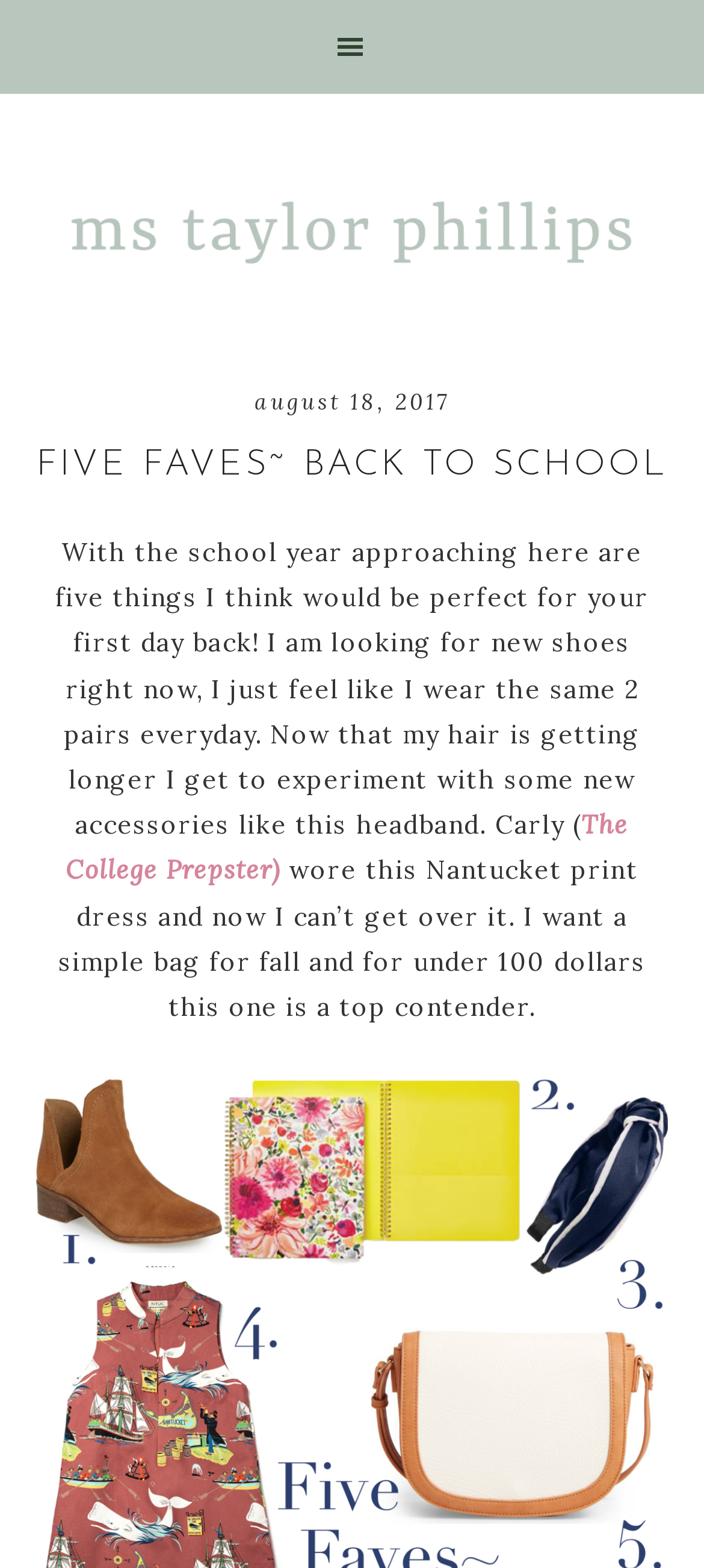Give a short answer using one word or phrase for the question:
What is the author's name?

Ms Taylor Phillips